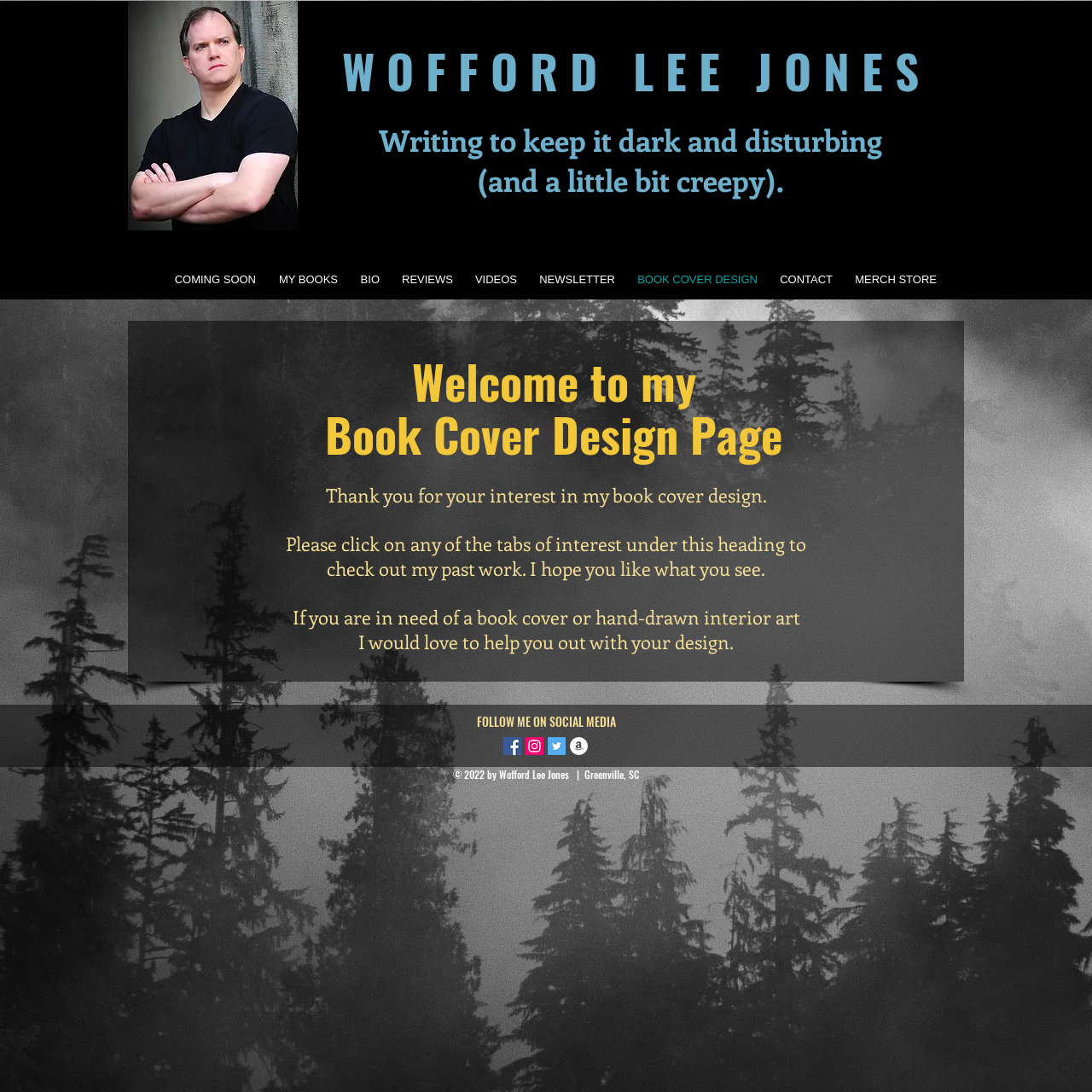What is the purpose of this webpage?
Kindly answer the question with as much detail as you can.

The webpage is focused on book cover design, as indicated by the heading 'Welcome to my Book Cover Design Page' and the presence of links related to book cover design, such as 'MY BOOKS' and 'BOOK COVER DESIGN'.